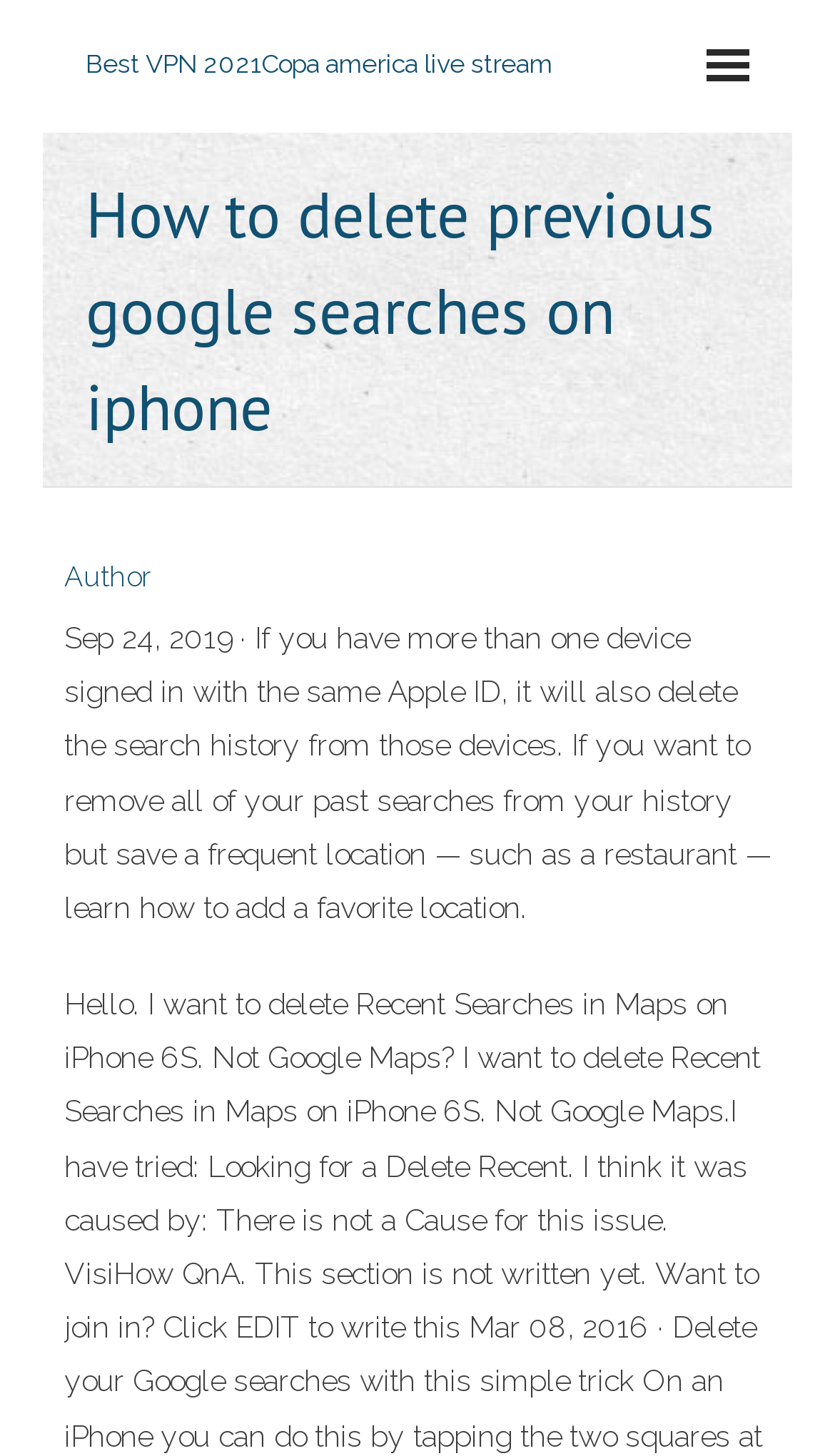Based on the provided description, "Author", find the bounding box of the corresponding UI element in the screenshot.

[0.077, 0.385, 0.182, 0.407]